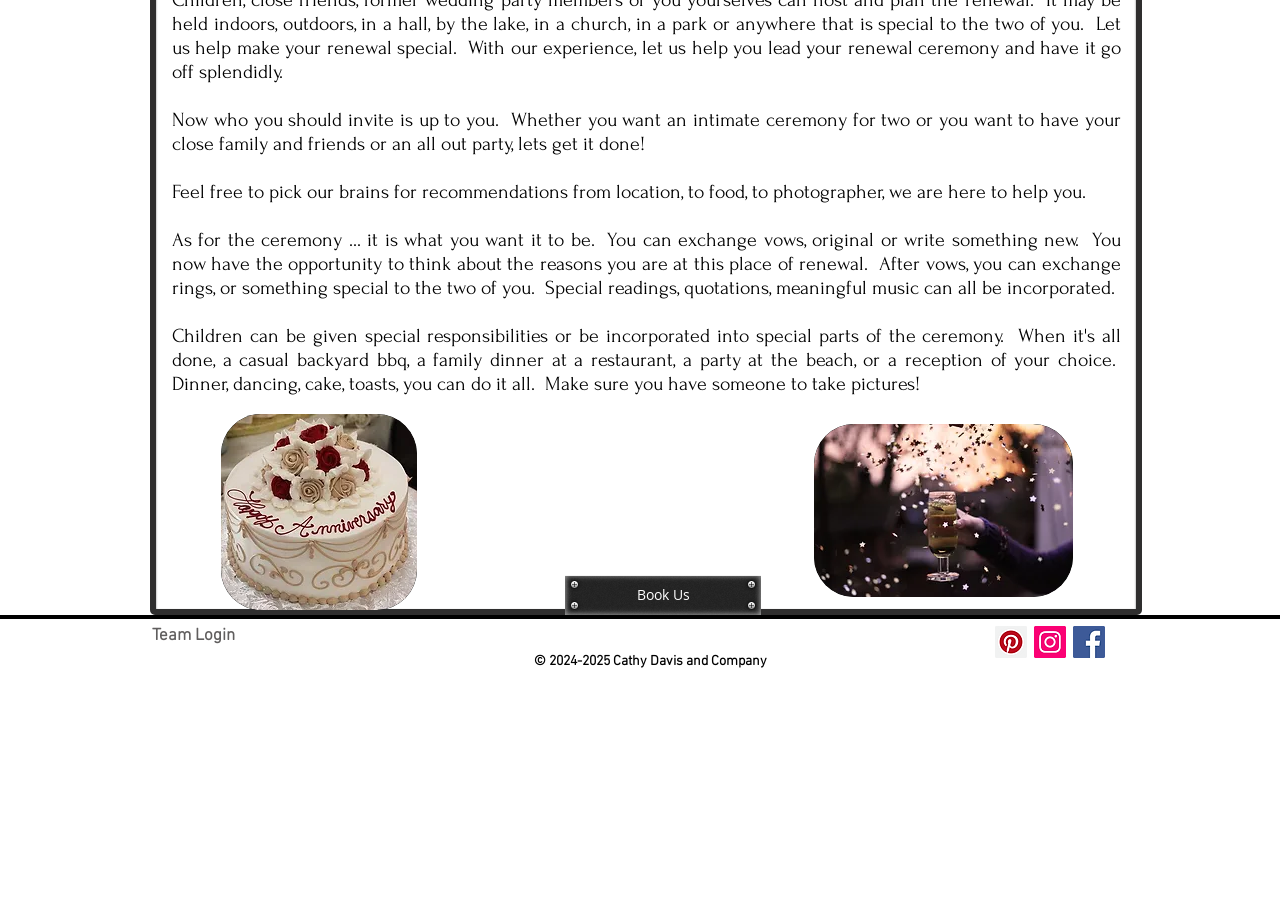Extract the bounding box of the UI element described as: "Login/Sign up".

[0.117, 0.744, 0.273, 0.782]